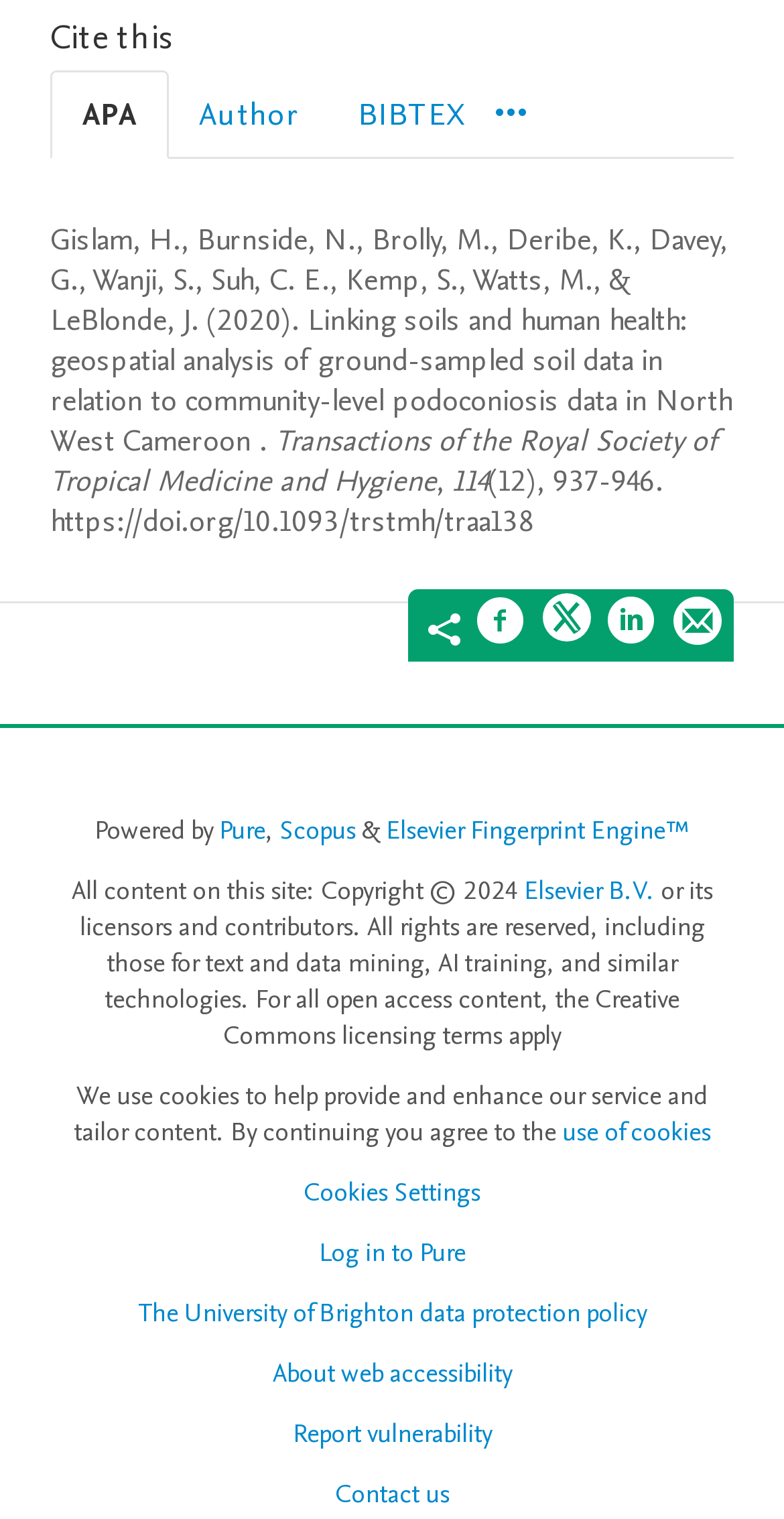Please determine the bounding box coordinates for the element that should be clicked to follow these instructions: "View article details".

[0.064, 0.144, 0.936, 0.356]